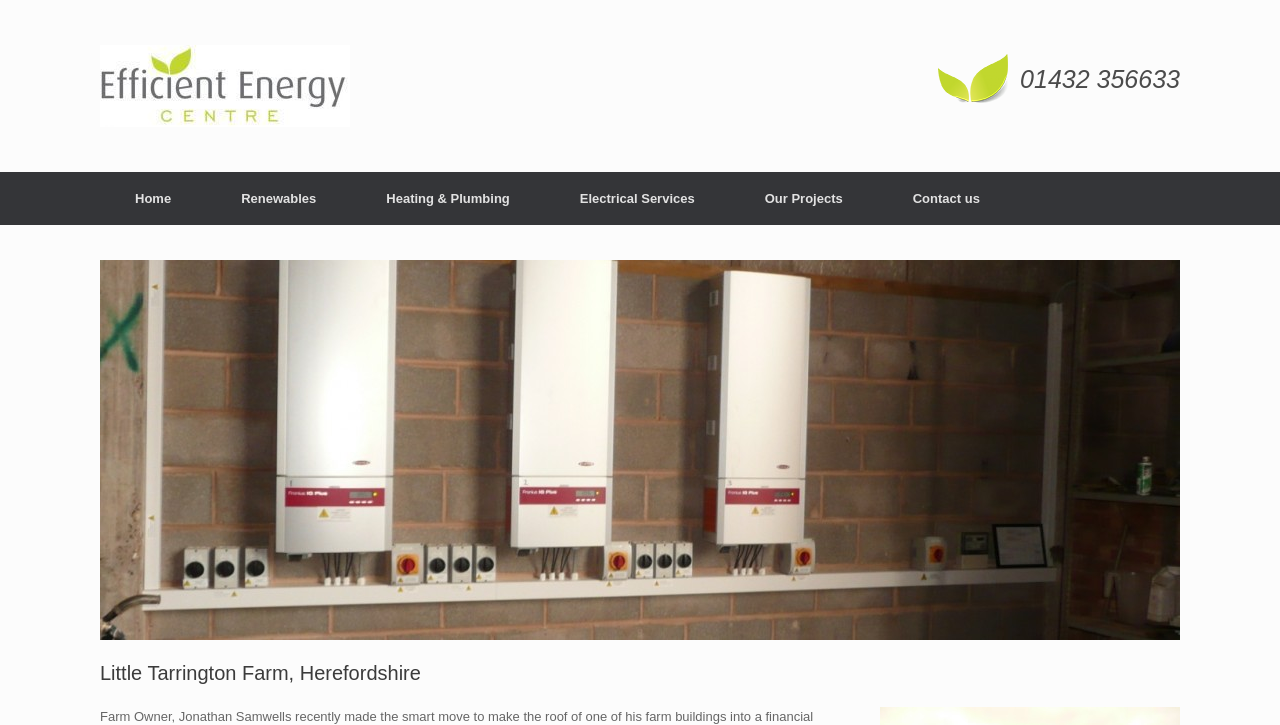Locate the bounding box of the UI element described by: "Electrical Services" in the given webpage screenshot.

[0.426, 0.237, 0.57, 0.31]